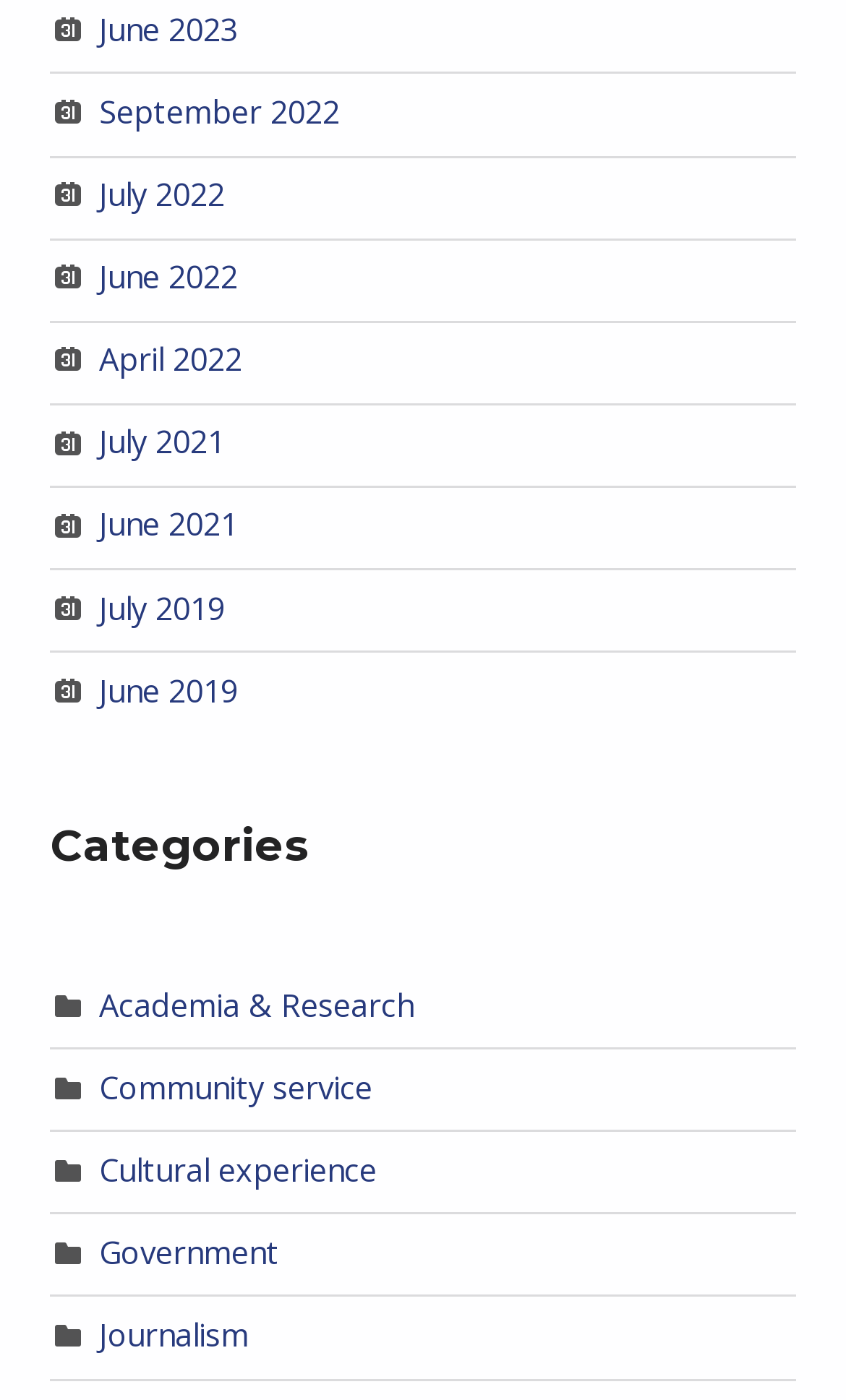Can you find the bounding box coordinates for the element that needs to be clicked to execute this instruction: "Check out Cultural experience category"? The coordinates should be given as four float numbers between 0 and 1, i.e., [left, top, right, bottom].

[0.117, 0.821, 0.445, 0.85]